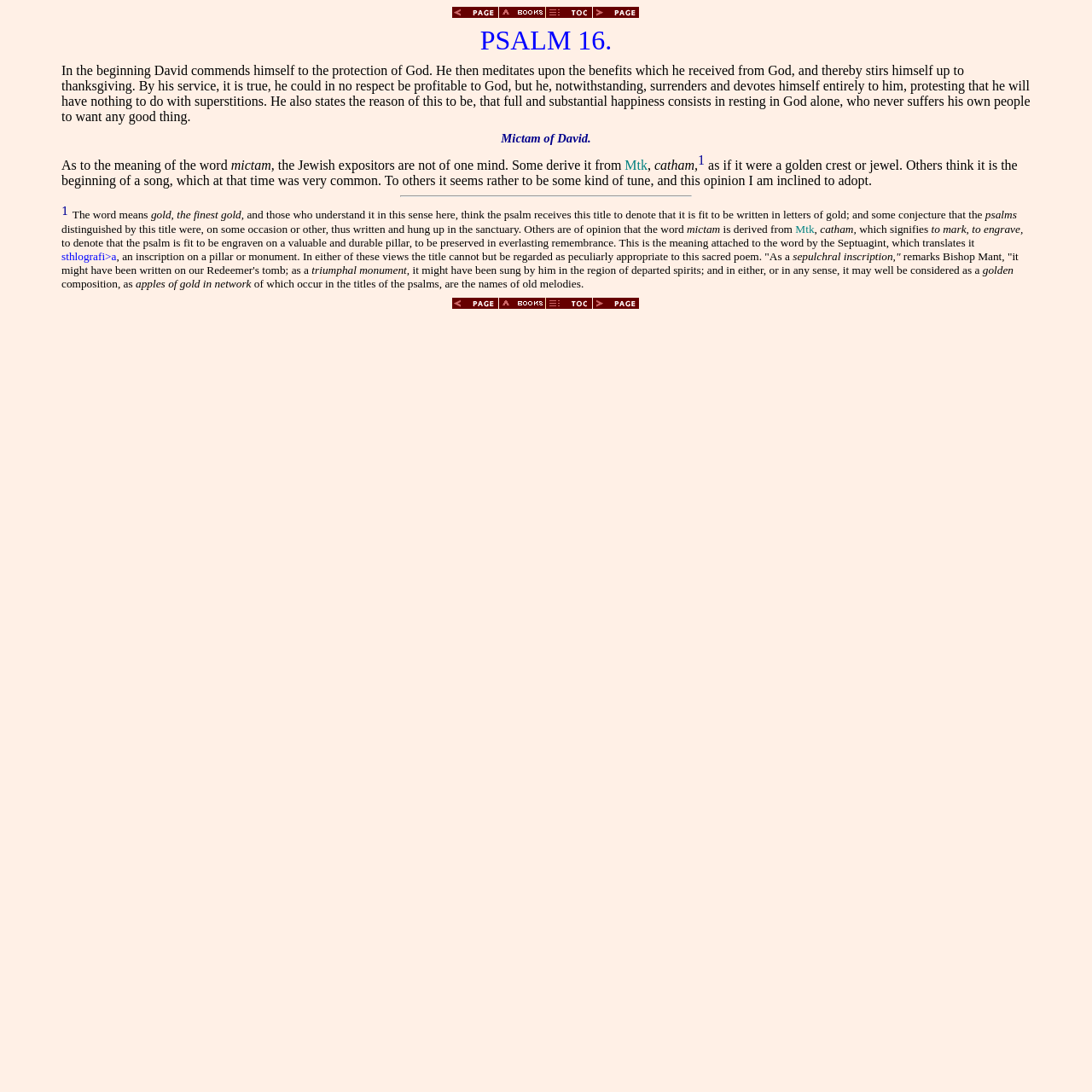What is the purpose of the title 'Mictam of David'?
Answer the question with as much detail as possible.

The title 'Mictam of David' is used to denote that the psalm is fit to be written in letters of gold, or to be engraven on a valuable and durable pillar, to be preserved in everlasting remembrance, as explained in the text.